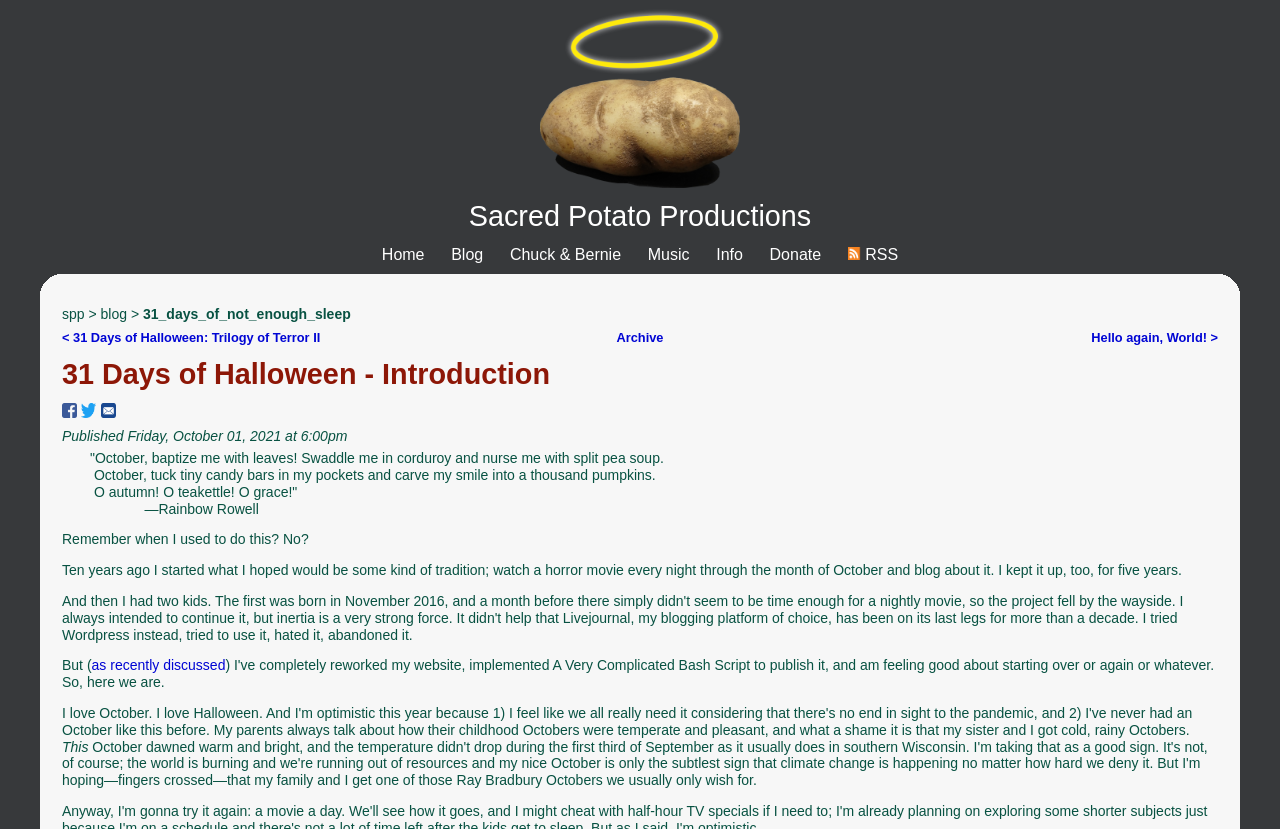Pinpoint the bounding box coordinates of the area that must be clicked to complete this instruction: "View the 'Archive'".

[0.355, 0.395, 0.644, 0.417]